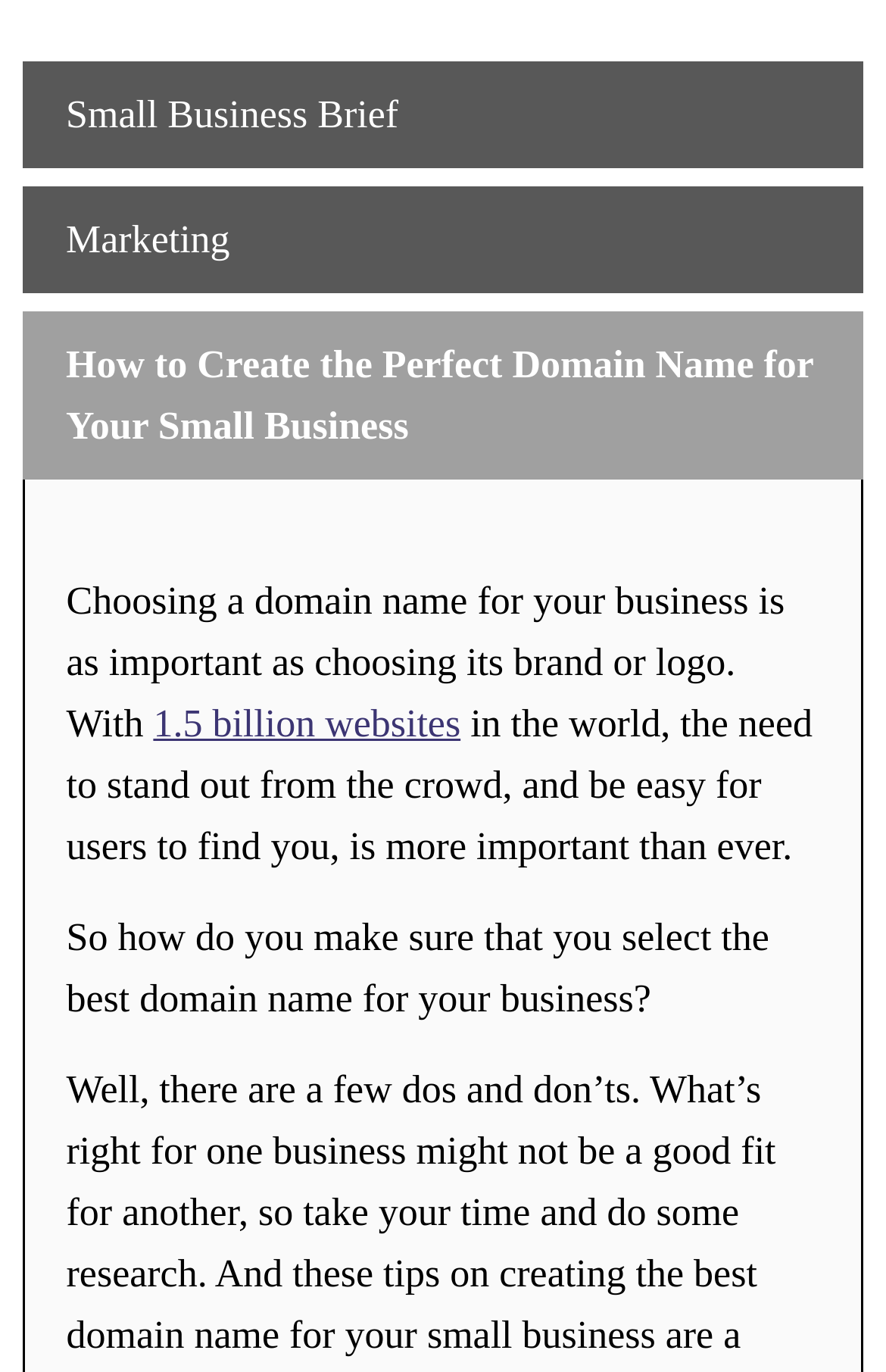Using the webpage screenshot, locate the HTML element that fits the following description and provide its bounding box: "Marketing".

[0.074, 0.159, 0.259, 0.191]